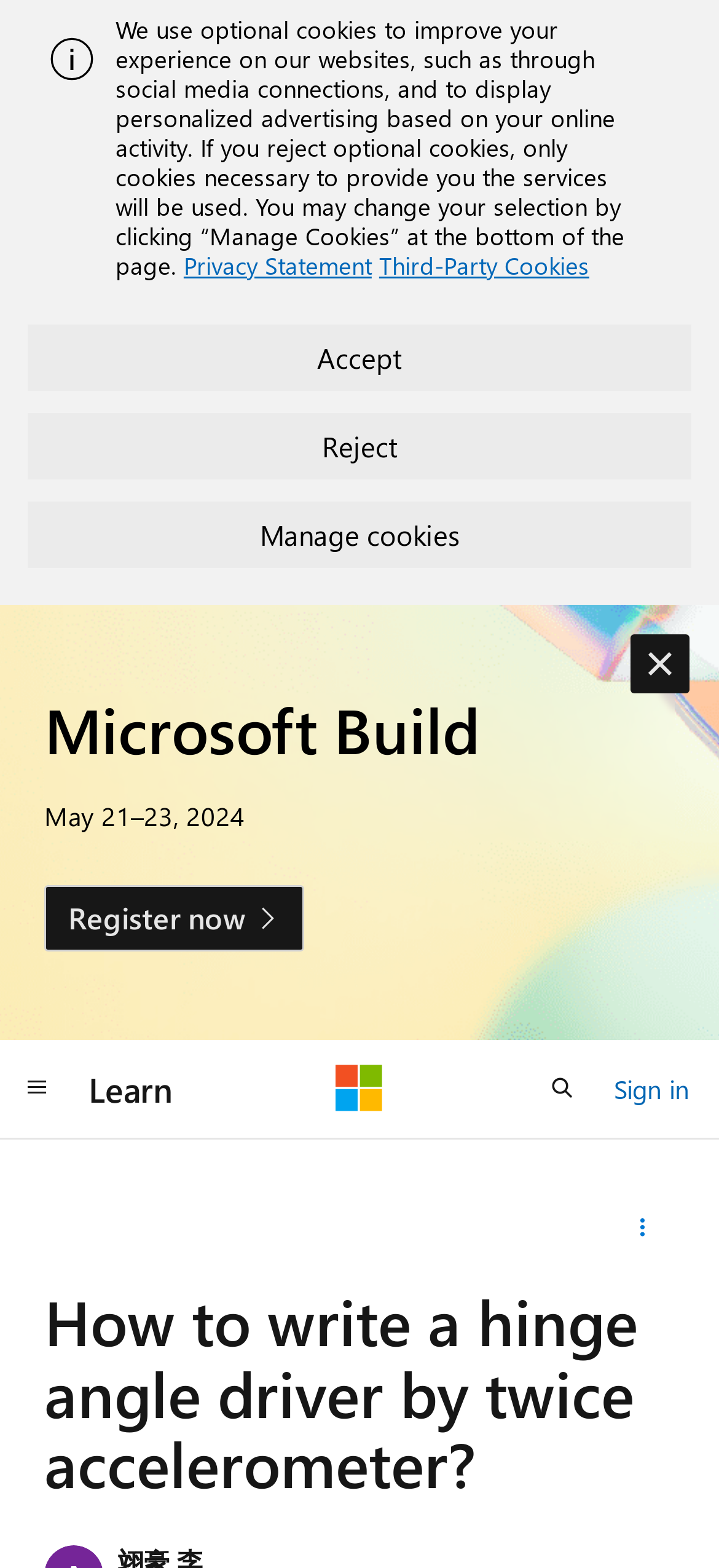What is the purpose of the 'Open search' button?
Provide a comprehensive and detailed answer to the question.

I inferred the purpose of the 'Open search' button by its name and its location on the webpage, which suggests that it is used to open a search function.